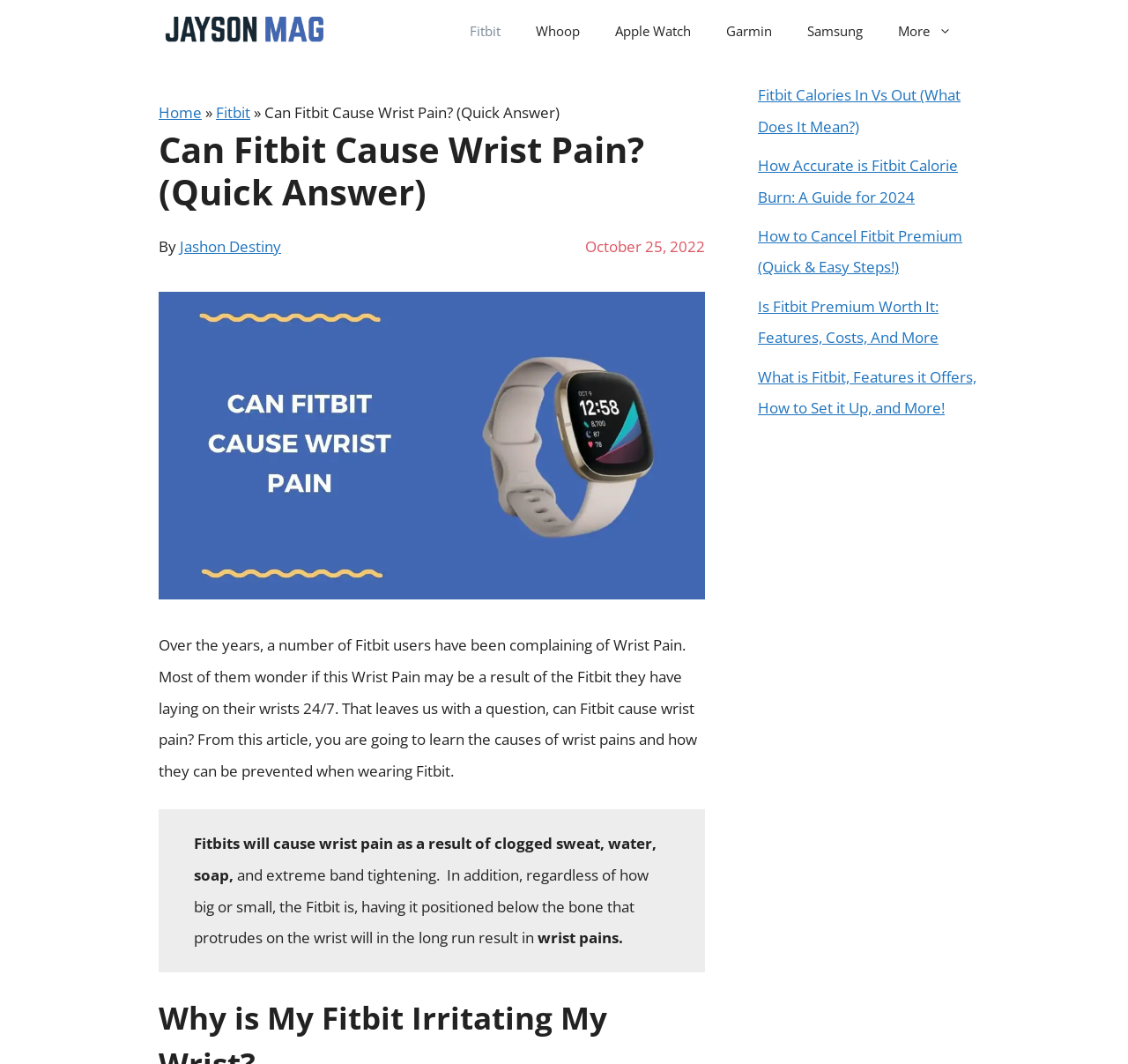Please specify the bounding box coordinates for the clickable region that will help you carry out the instruction: "Explore the 'Can Fitbit Cause Wrist Pain?' guide".

[0.141, 0.121, 0.625, 0.2]